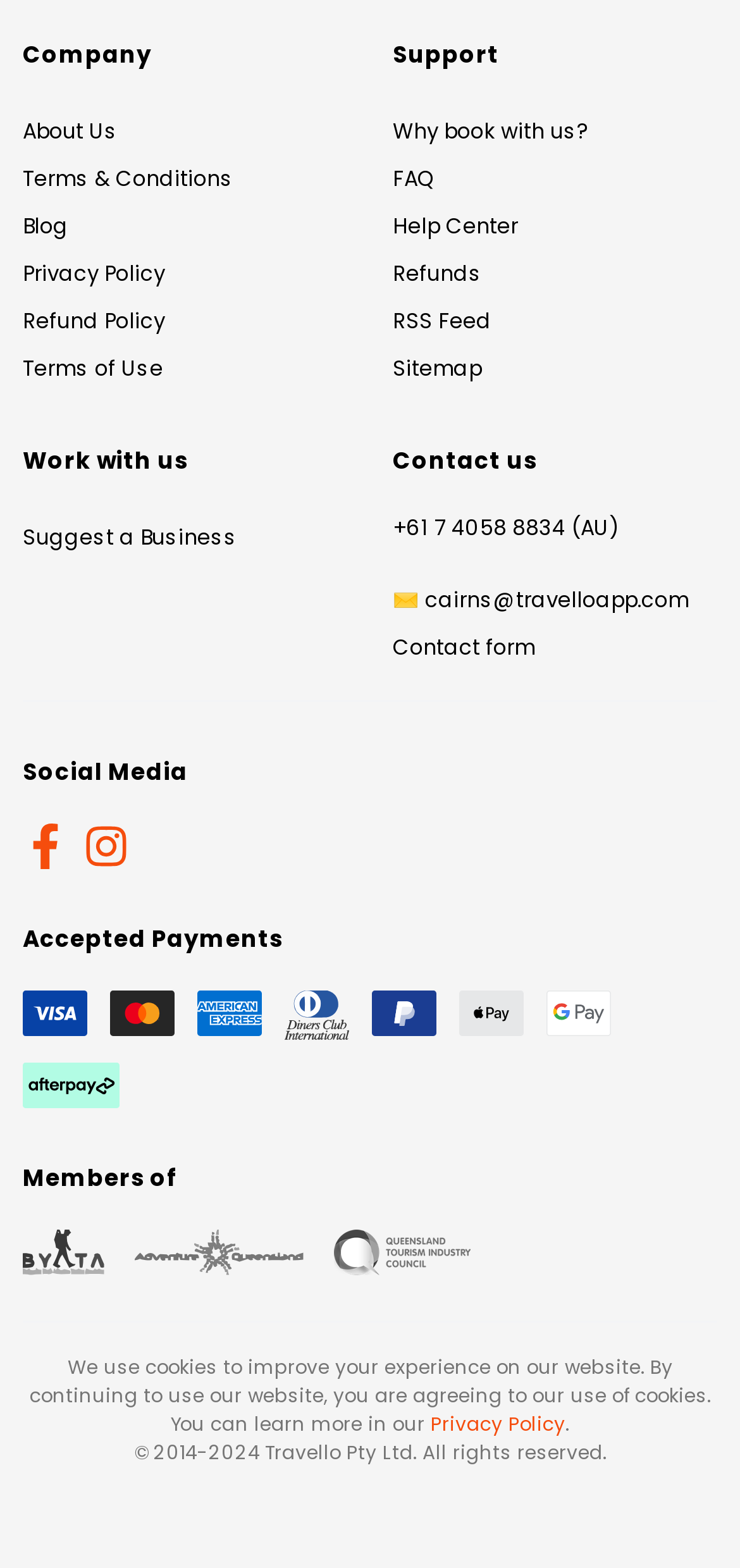Please give the bounding box coordinates of the area that should be clicked to fulfill the following instruction: "Click on About Us". The coordinates should be in the format of four float numbers from 0 to 1, i.e., [left, top, right, bottom].

[0.031, 0.069, 0.159, 0.098]